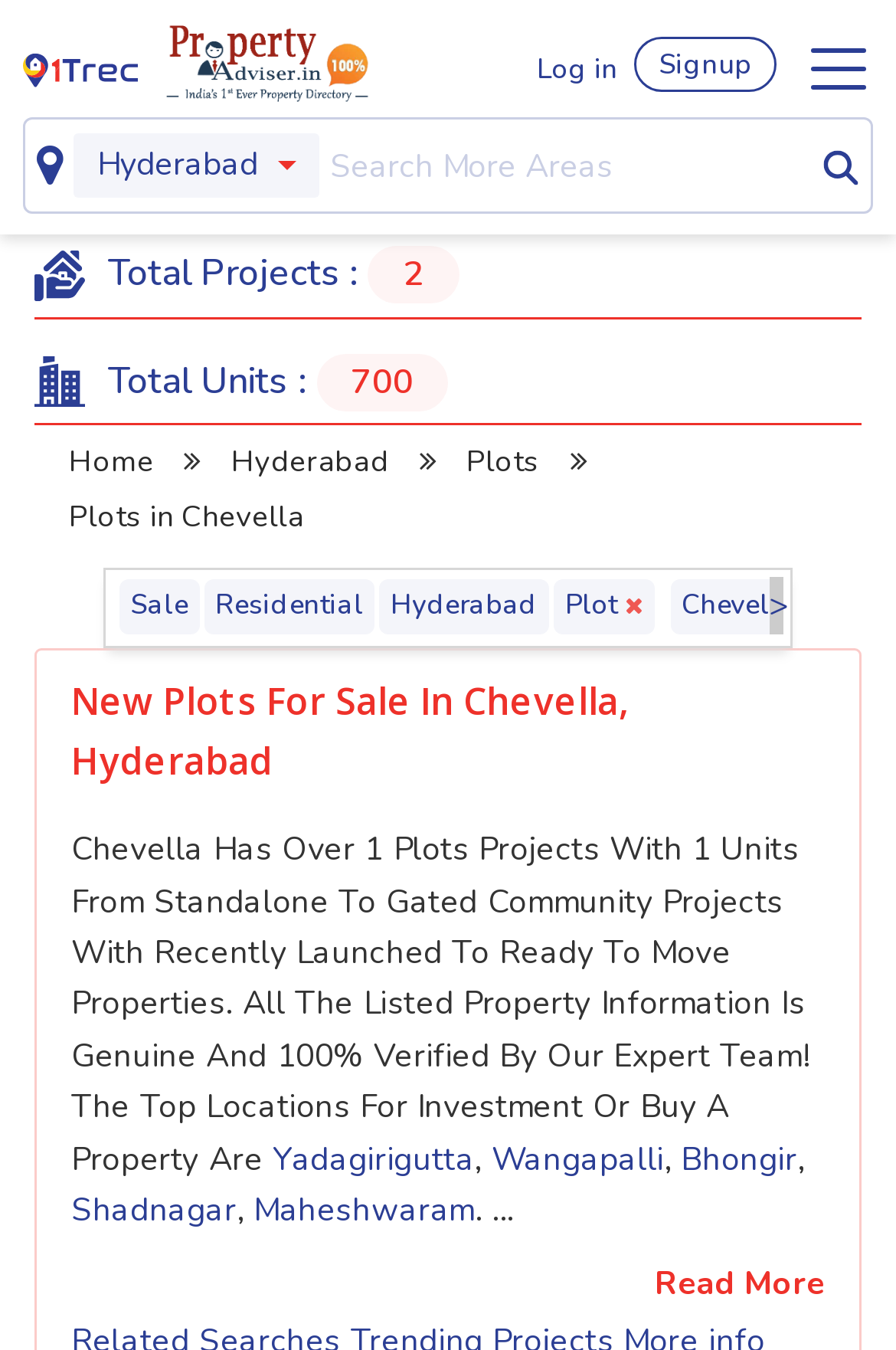Determine the bounding box coordinates of the target area to click to execute the following instruction: "Search for more areas."

[0.369, 0.097, 0.905, 0.148]